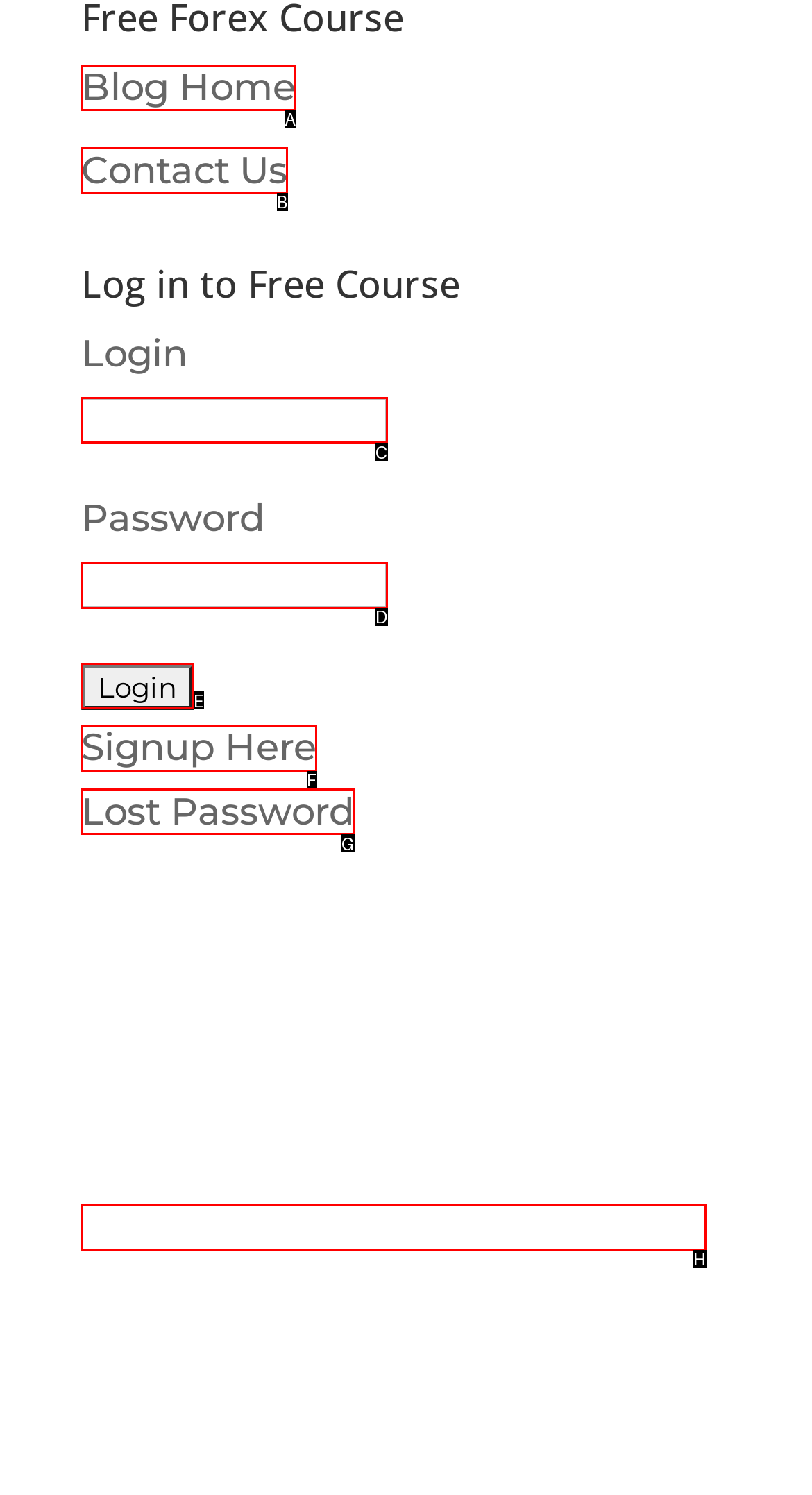Indicate which lettered UI element to click to fulfill the following task: Click on the 'Signup Here' link
Provide the letter of the correct option.

F